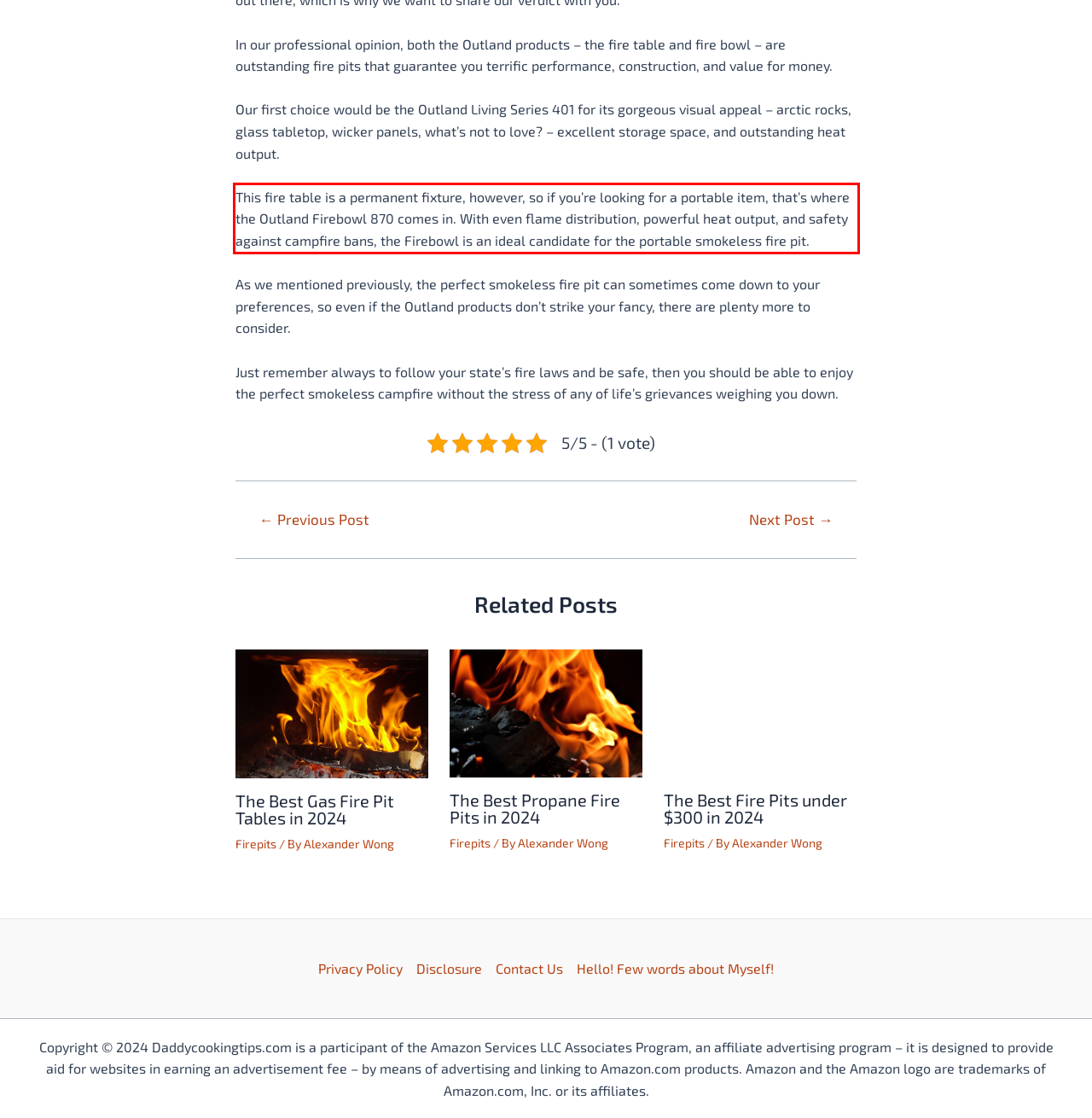Observe the screenshot of the webpage that includes a red rectangle bounding box. Conduct OCR on the content inside this red bounding box and generate the text.

This fire table is a permanent fixture, however, so if you’re looking for a portable item, that’s where the Outland Firebowl 870 comes in. With even flame distribution, powerful heat output, and safety against campfire bans, the Firebowl is an ideal candidate for the portable smokeless fire pit.